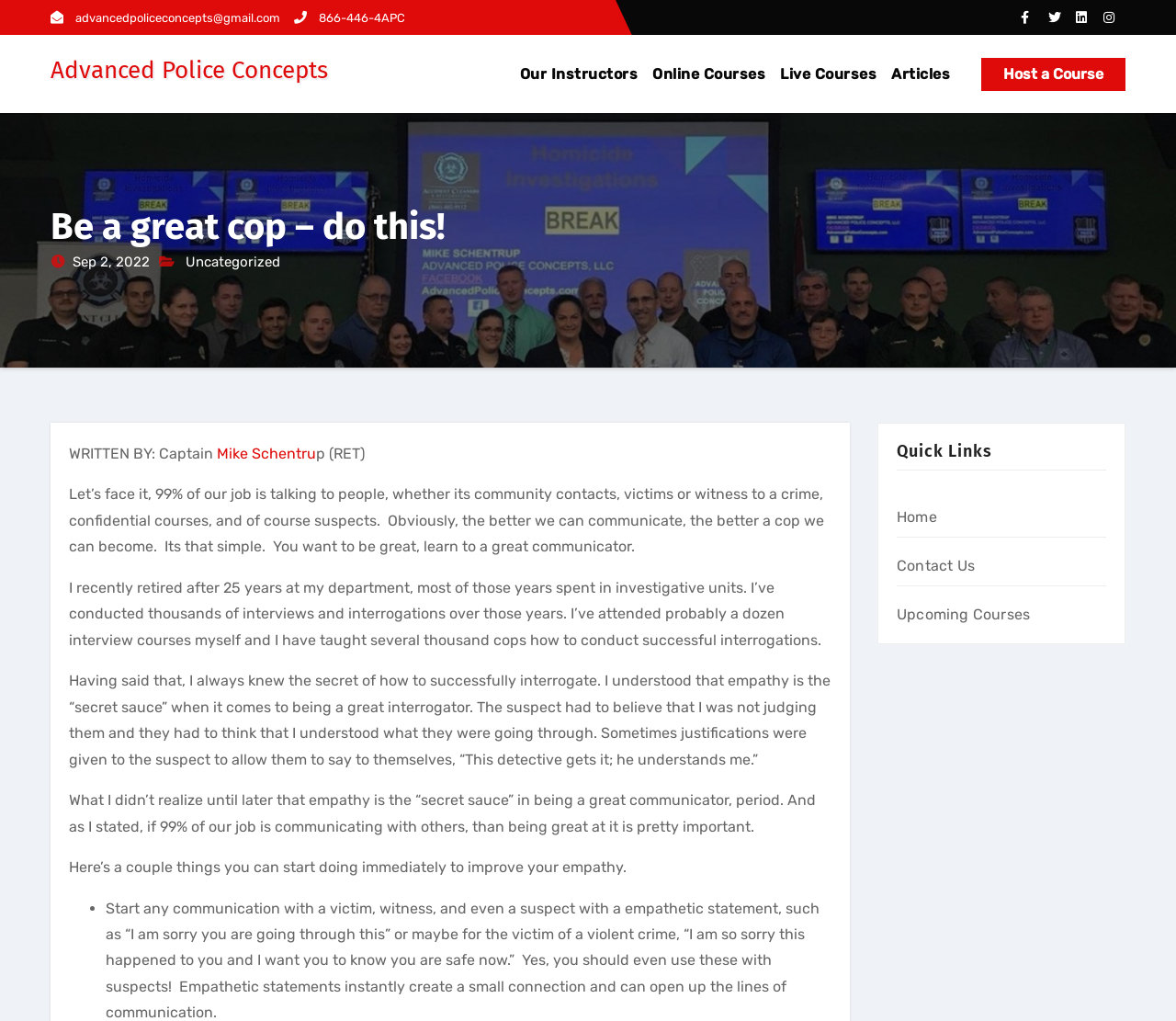Identify the bounding box coordinates of the clickable region required to complete the instruction: "Wishlist Elvis Presley Speedway Blue/Red Jacket". The coordinates should be given as four float numbers within the range of 0 and 1, i.e., [left, top, right, bottom].

None